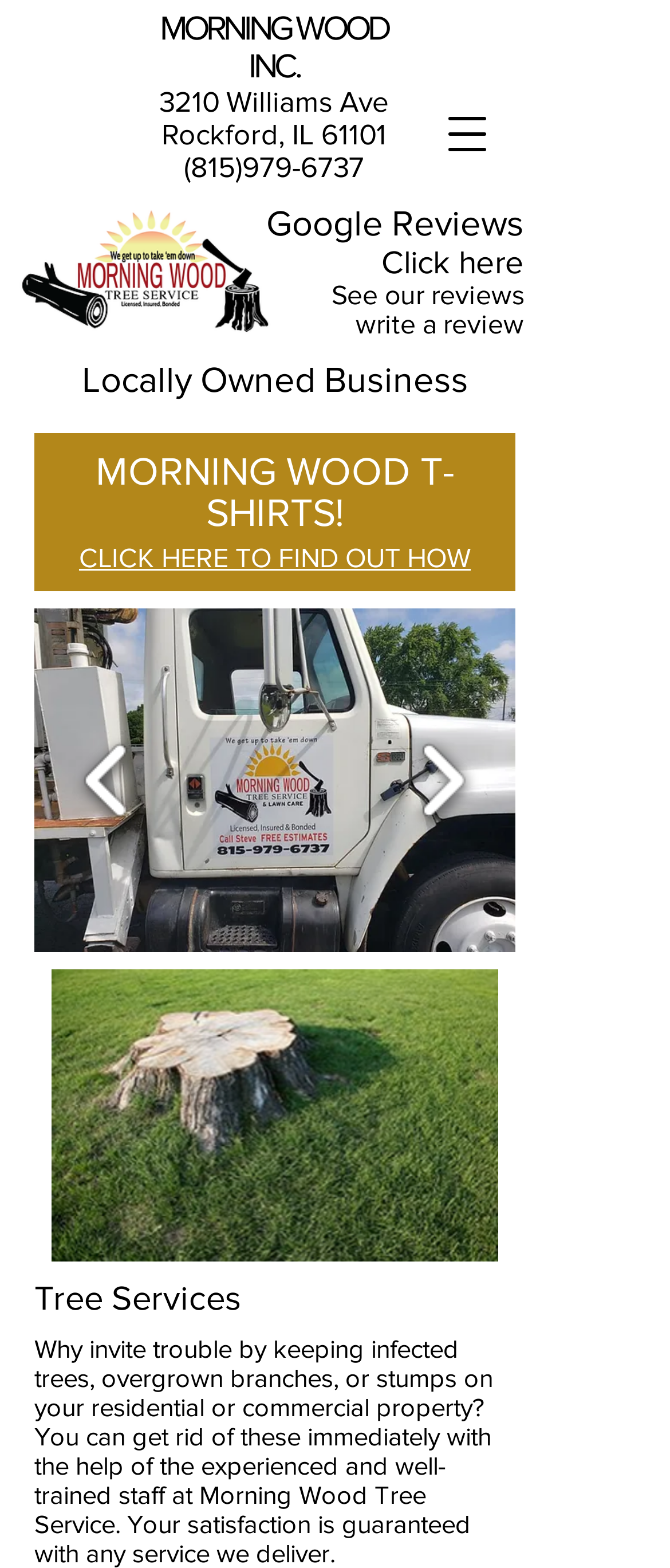Given the description of the UI element: "Google Reviews", predict the bounding box coordinates in the form of [left, top, right, bottom], with each value being a float between 0 and 1.

[0.397, 0.129, 0.782, 0.155]